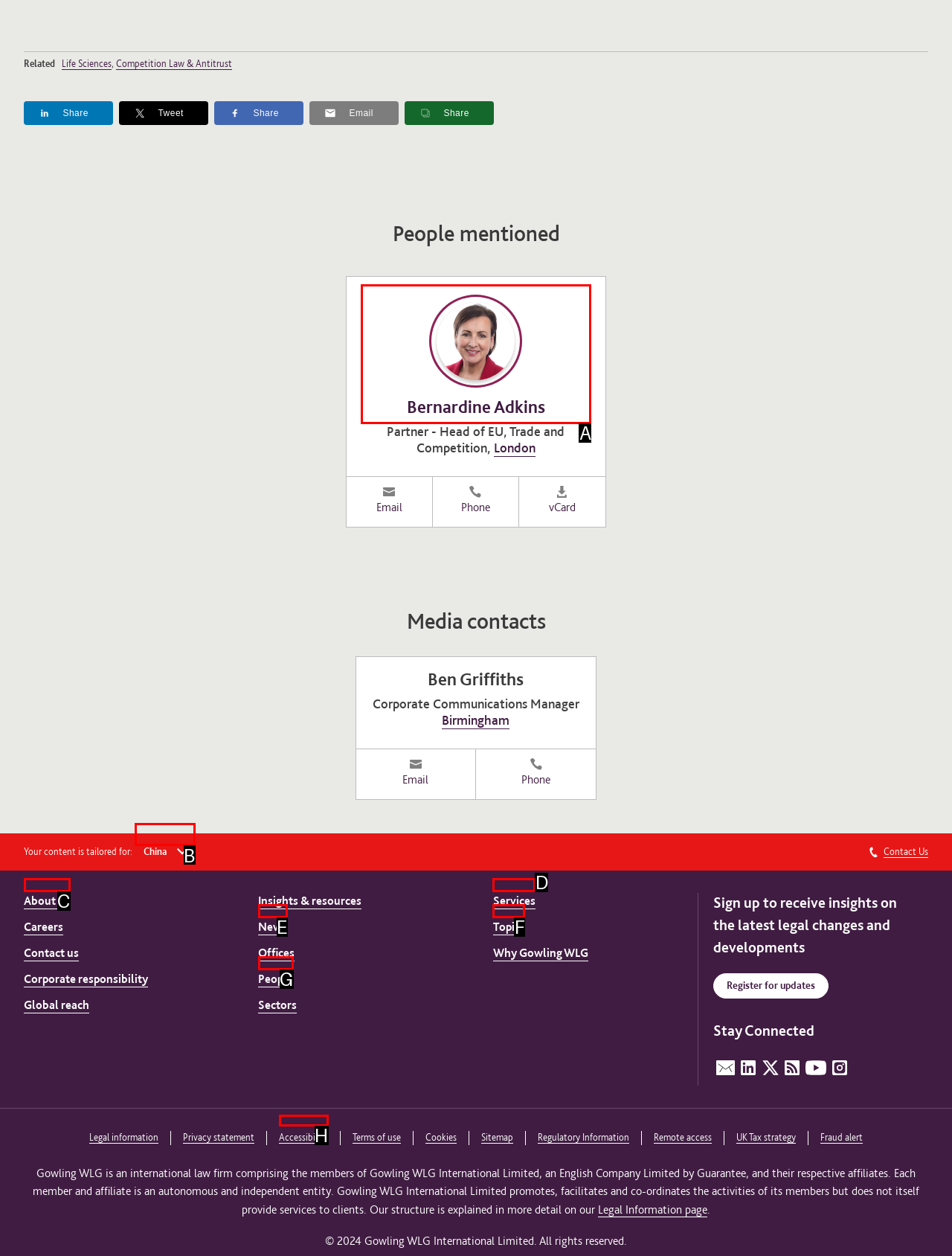What letter corresponds to the UI element described here: About us
Reply with the letter from the options provided.

C